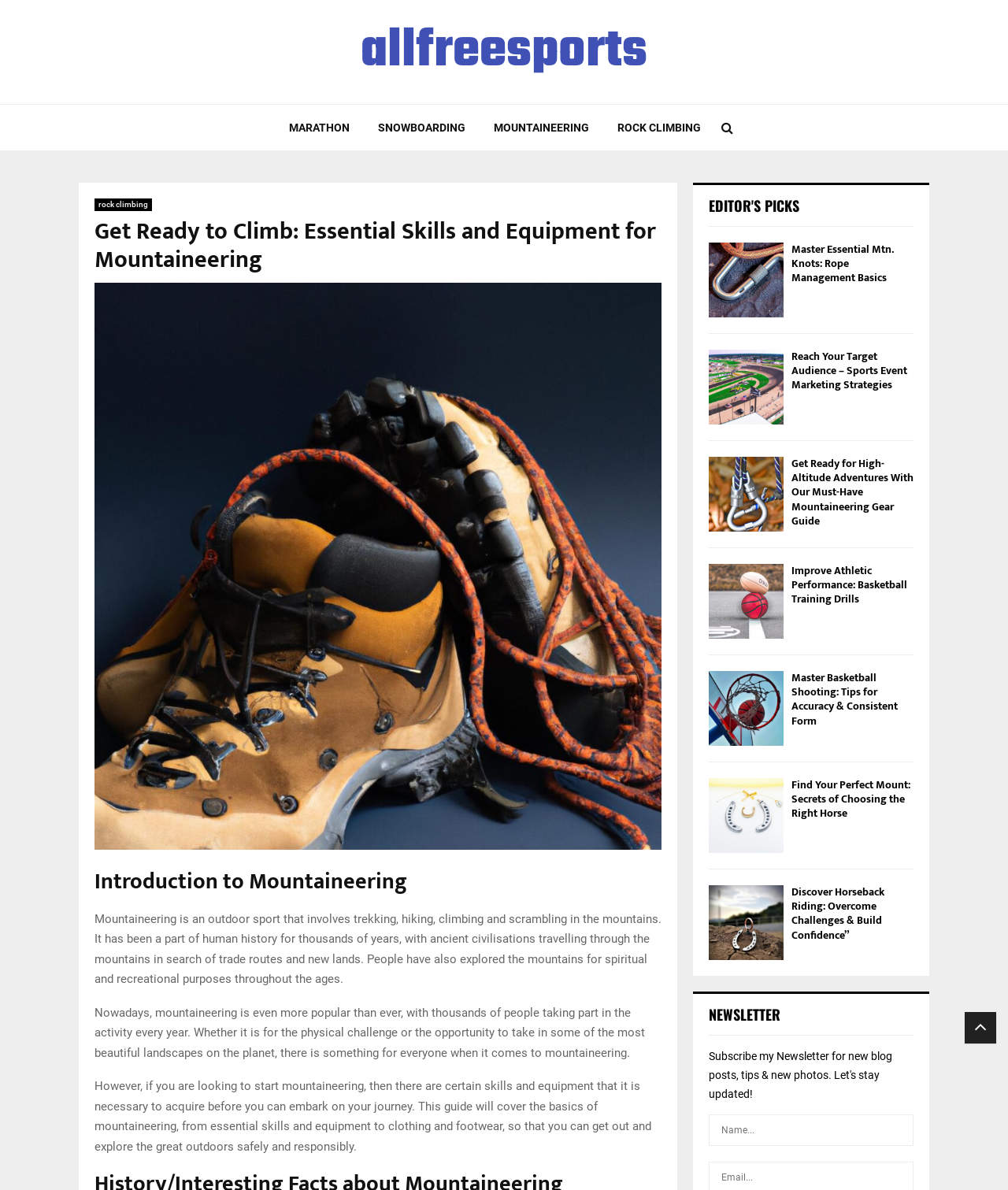Please find the bounding box for the UI element described by: "rock climbing".

[0.598, 0.087, 0.709, 0.127]